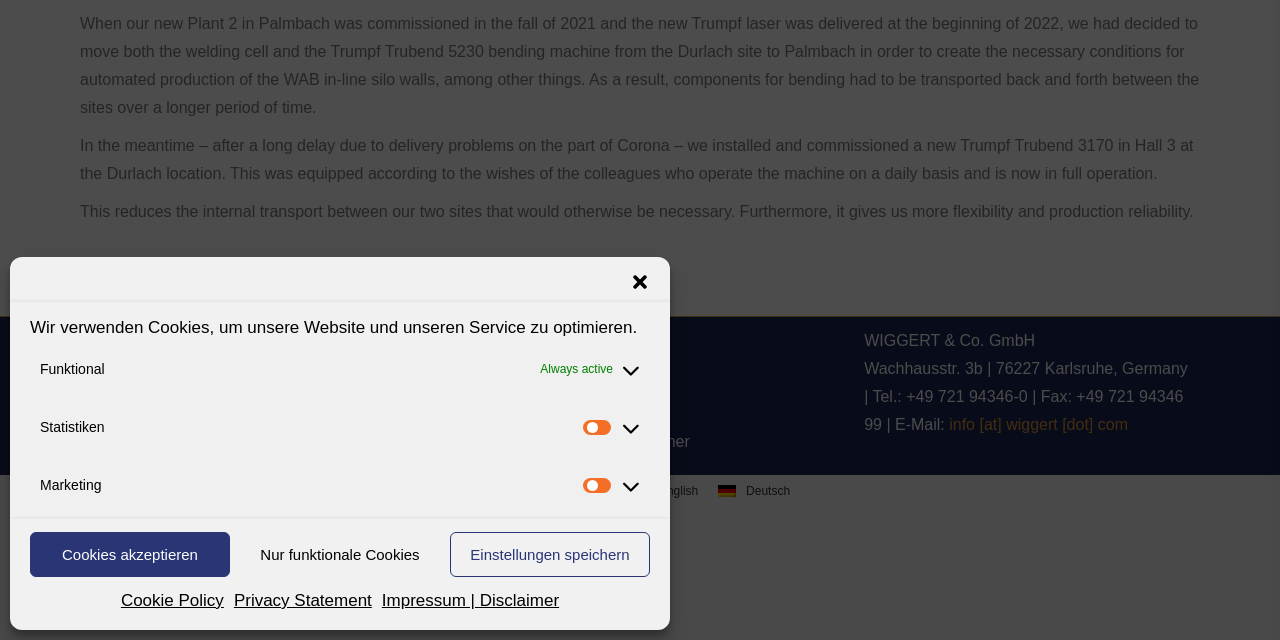Give the bounding box coordinates for the element described by: "value="1"".

[0.455, 0.742, 0.487, 0.773]